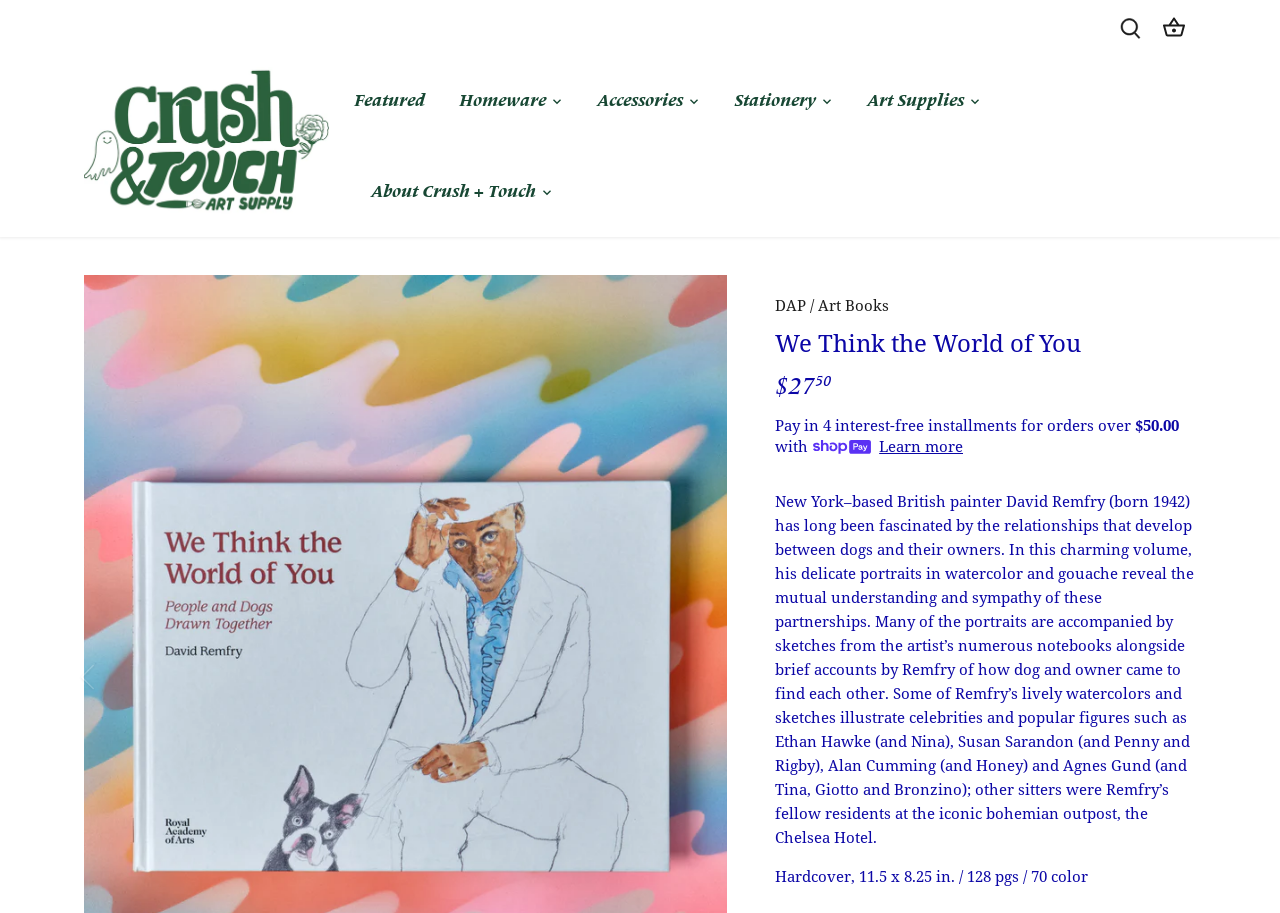Bounding box coordinates are specified in the format (top-left x, top-left y, bottom-right x, bottom-right y). All values are floating point numbers bounded between 0 and 1. Please provide the bounding box coordinate of the region this sentence describes: title="Go to cart"

[0.908, 0.0, 0.927, 0.06]